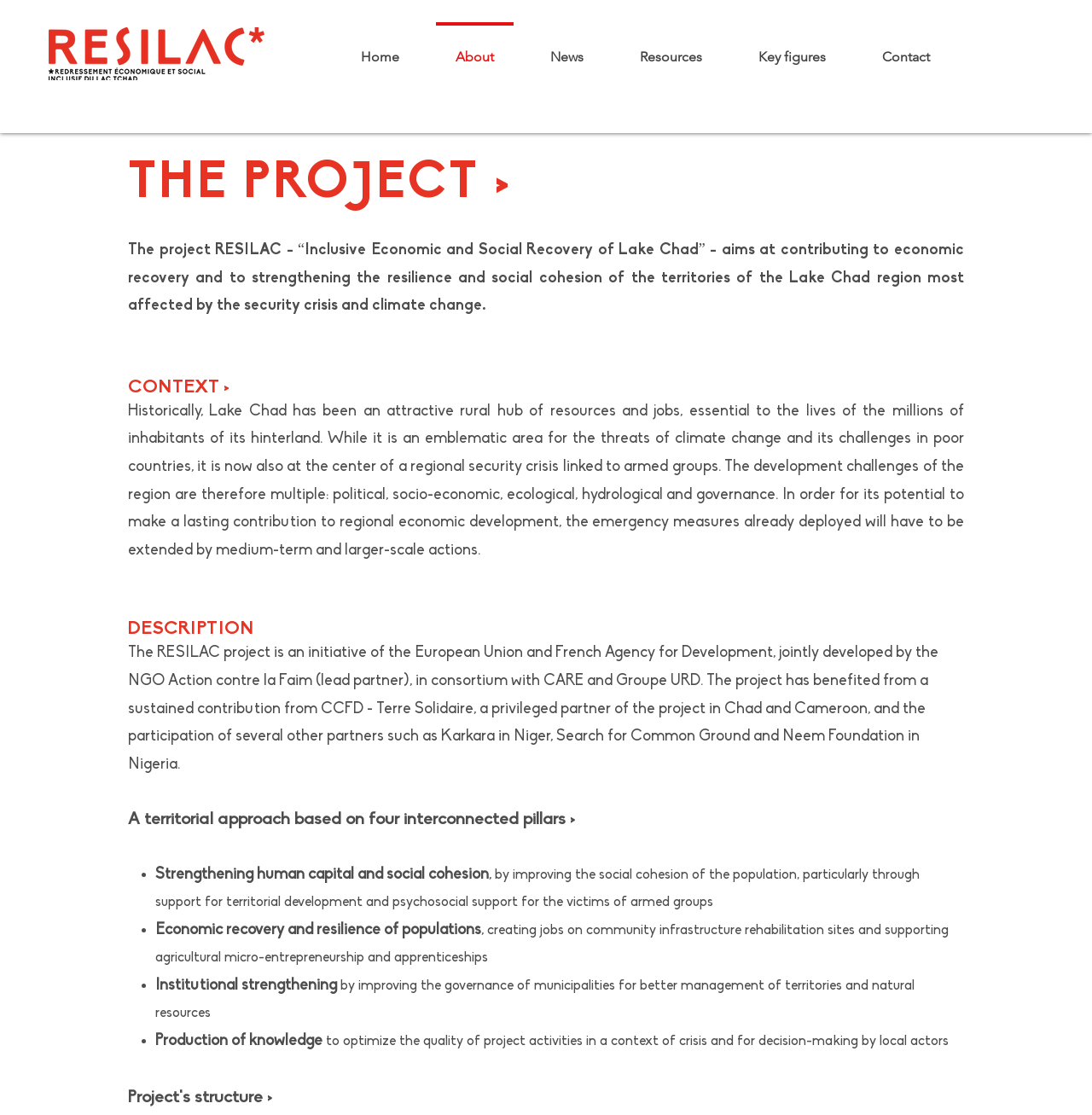Using the given description, provide the bounding box coordinates formatted as (top-left x, top-left y, bottom-right x, bottom-right y), with all values being floating point numbers between 0 and 1. Description: News

[0.478, 0.02, 0.56, 0.068]